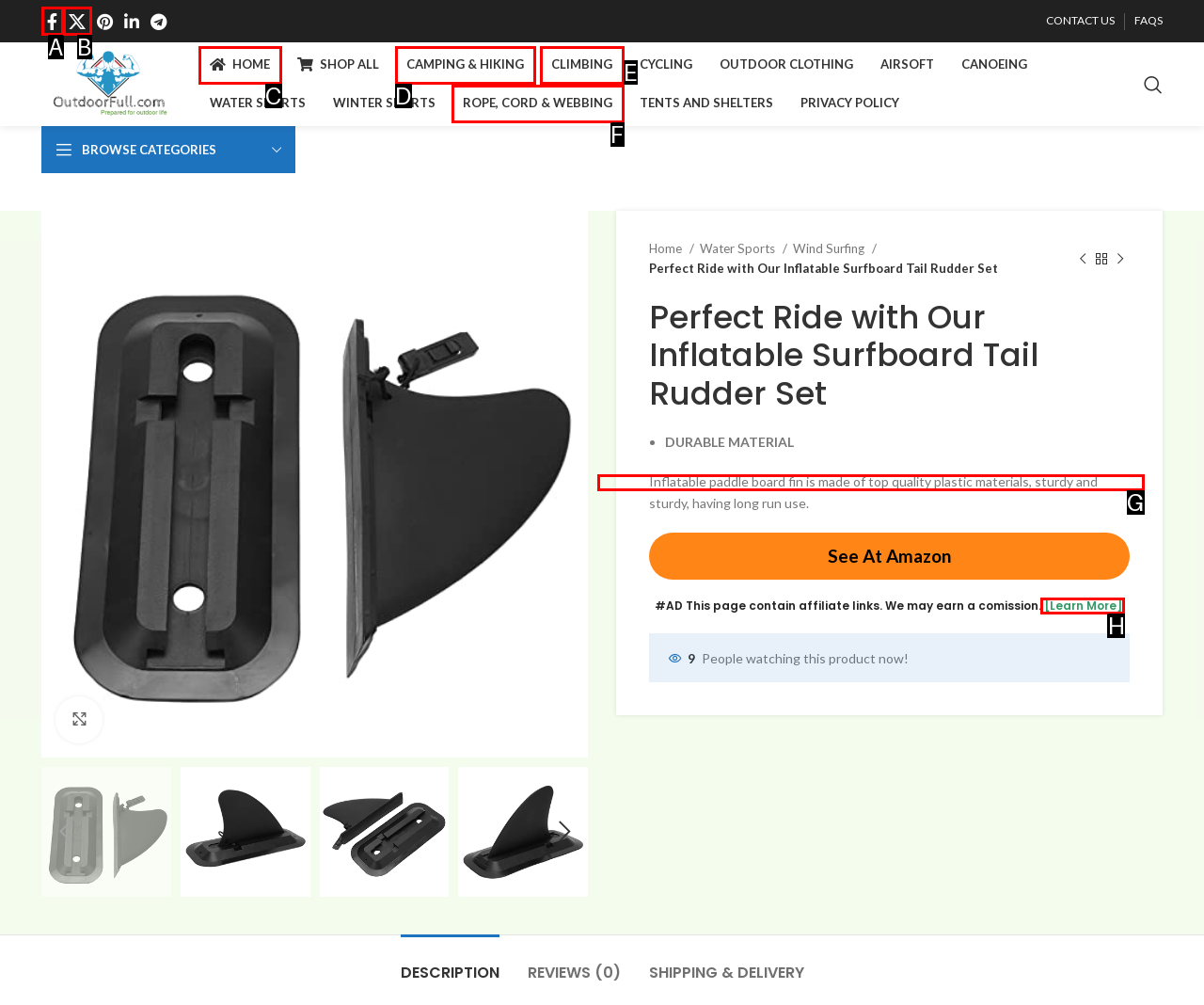Select the appropriate option that fits: Rope, Cord & Webbing
Reply with the letter of the correct choice.

F